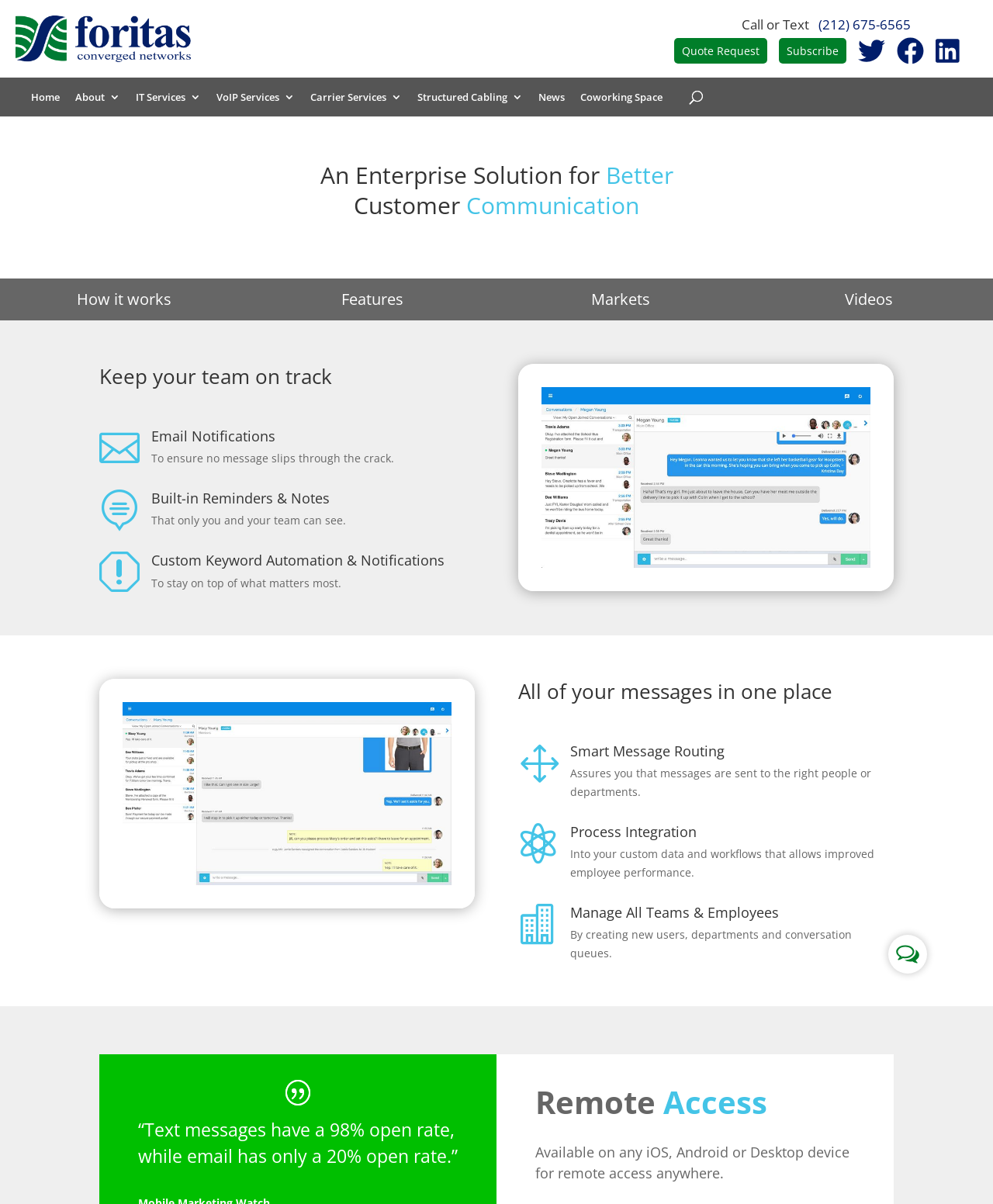Please locate and generate the primary heading on this webpage.

An Enterprise Solution for Better
Customer Communication